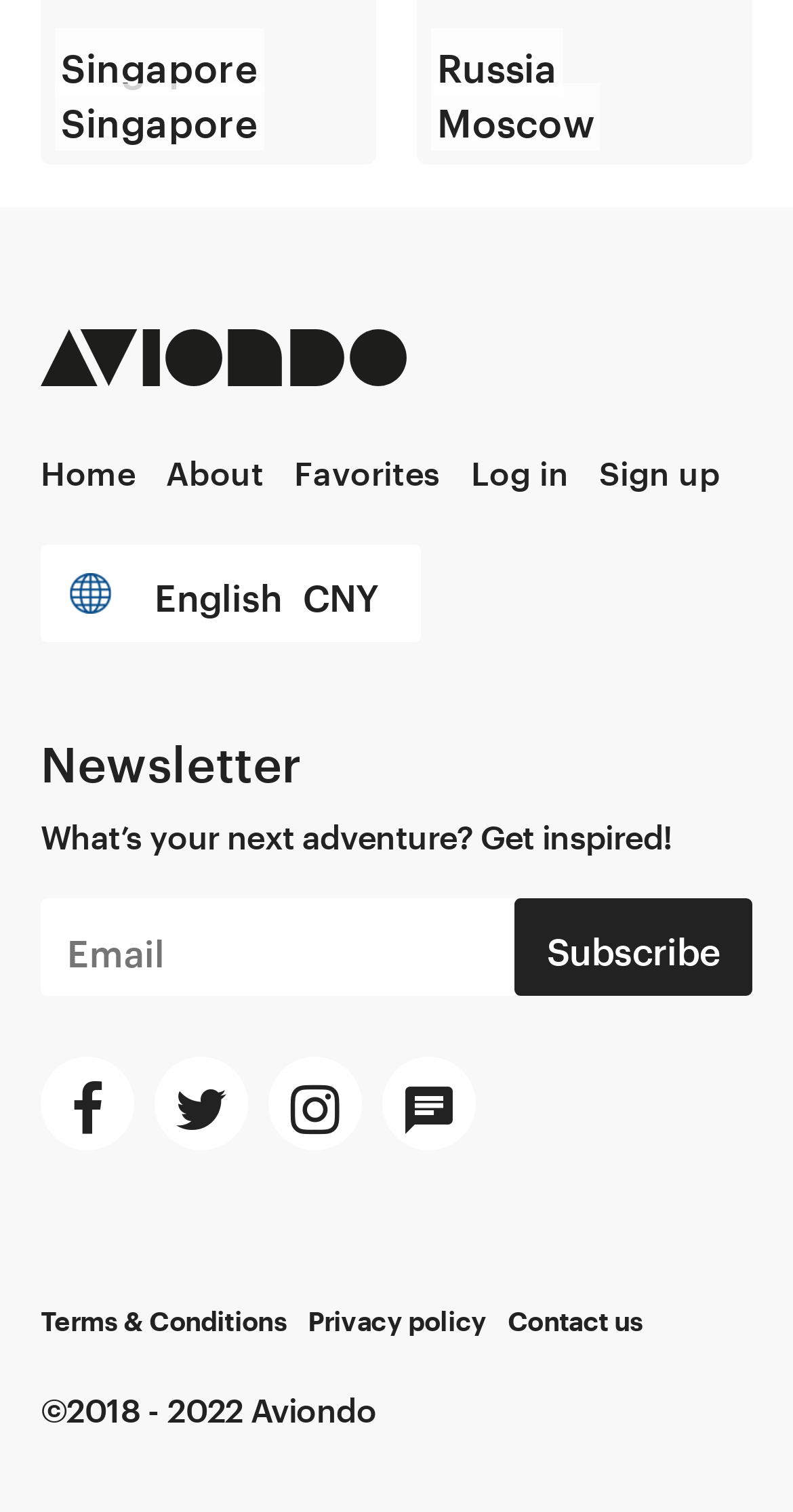Determine the bounding box for the described UI element: "Terms & Conditions".

[0.051, 0.86, 0.363, 0.889]